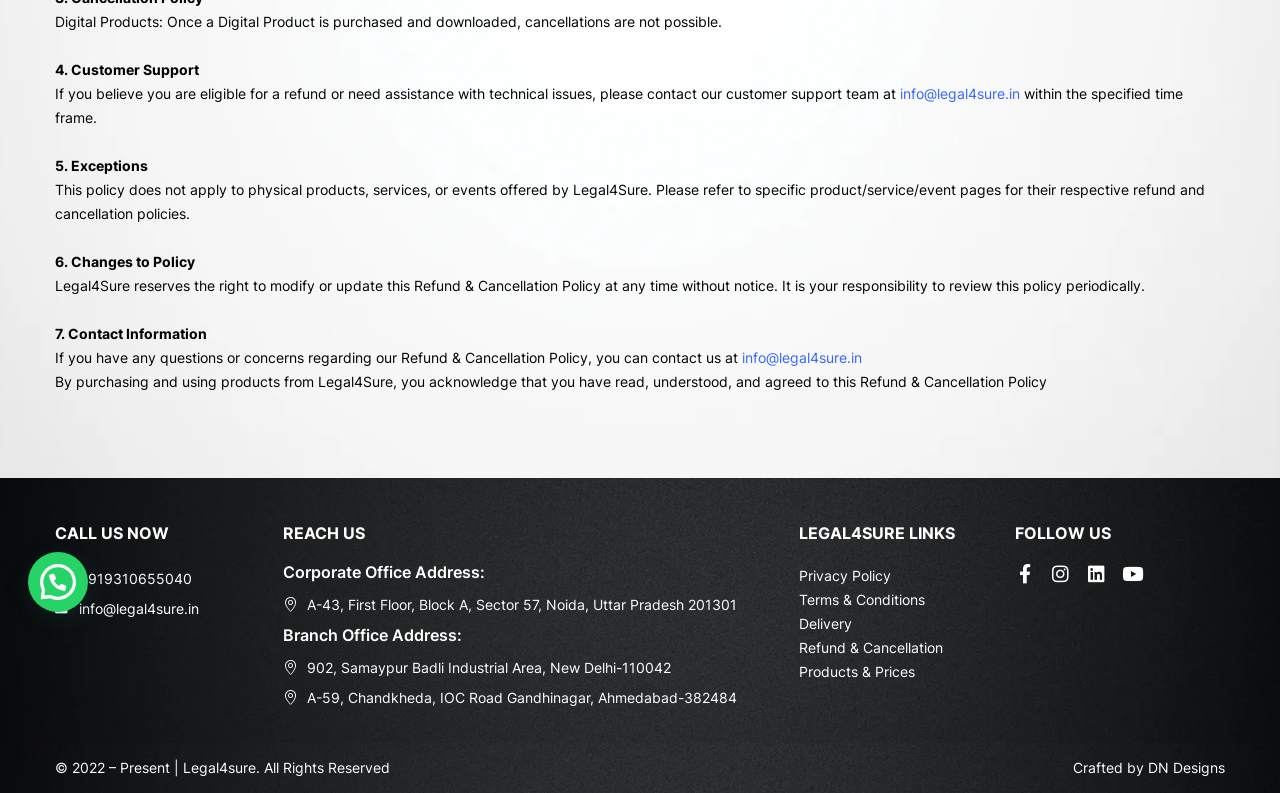Show the bounding box coordinates for the HTML element described as: "Blog".

None